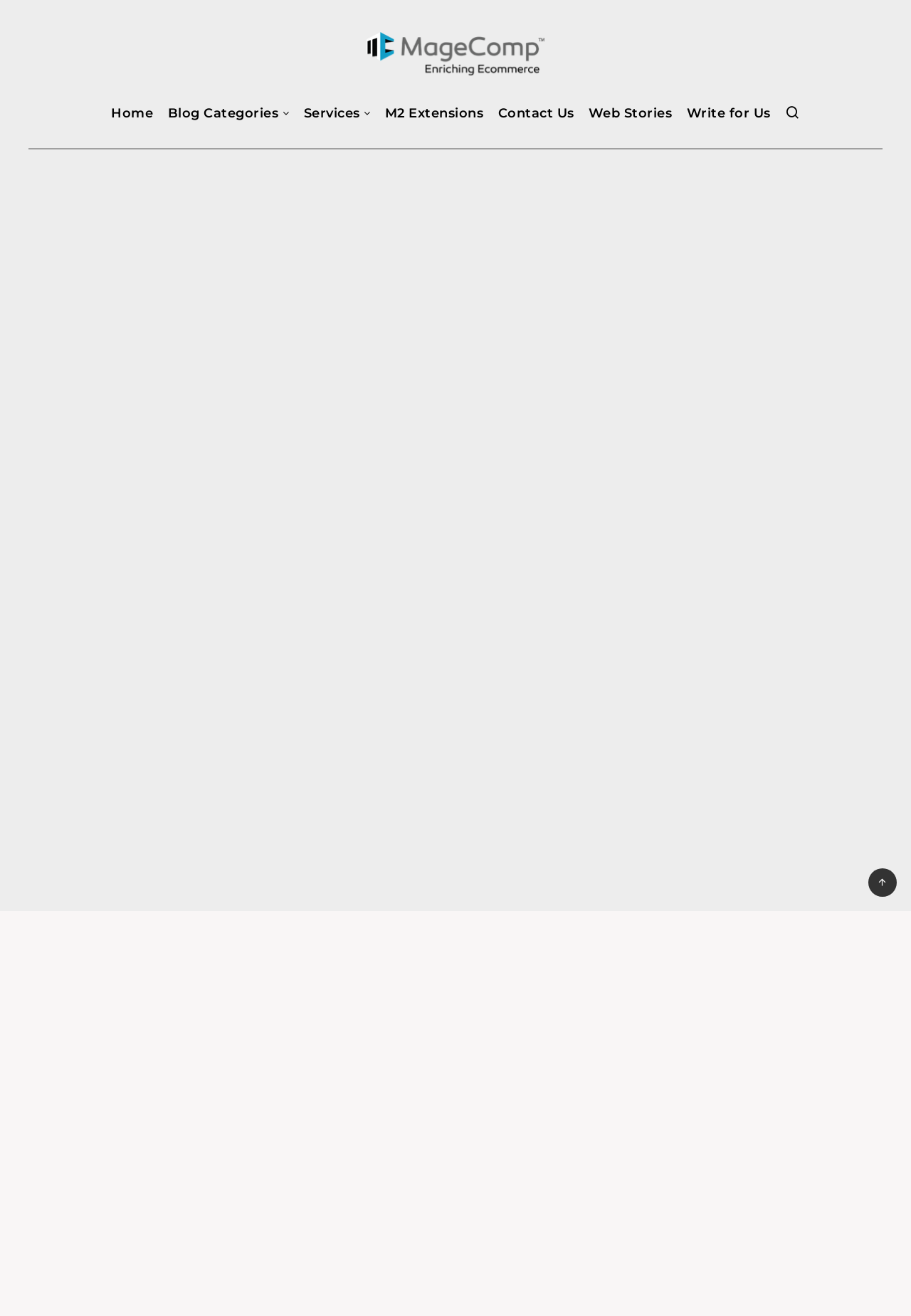Present a detailed account of what is displayed on the webpage.

This webpage is a beginner's guide to dropshipping with AliExpress, providing an in-depth overview of the process. At the top, there is a navigation menu with links to "Home", "Blog Categories", "M2 Extensions", "Contact Us", "Web Stories", and "Write for Us". Below the navigation menu, there is a header section with a logo and a link to "MageComp Magento Blog".

The main content of the webpage is divided into sections, starting with an introduction to dropshipping. There is a heading that reads "How to Dropship from AliExpress in 2024 (A Beginner's Guide to Drop shipping)" followed by a brief overview of dropshipping and its benefits. The introduction is accompanied by an image related to dropshipping.

The next section is a table of contents, listing the topics that will be covered in the article, including "What is Drop shipping?", "What is AliExpress Drop shipping?", "How to Start Drop shipping from AliExpress?", and more.

Below the table of contents, there are several sections that provide detailed information on each of the topics listed. Each section has a heading and a brief description, with links to related articles and images. The sections are organized in a logical order, with the first section providing an overview of dropshipping, followed by sections on how to start dropshipping with AliExpress, the benefits and drawbacks of AliExpress dropshipping, and more.

On the right side of the webpage, there are several links to related articles, including "Innovative Digital Marketing Strategies", "Best Mobile App for Magento 2 Store", and "Magento 2.4.7". These links are accompanied by images related to each topic.

Overall, the webpage is well-organized and easy to navigate, with clear headings and concise descriptions that provide a comprehensive guide to dropshipping with AliExpress.